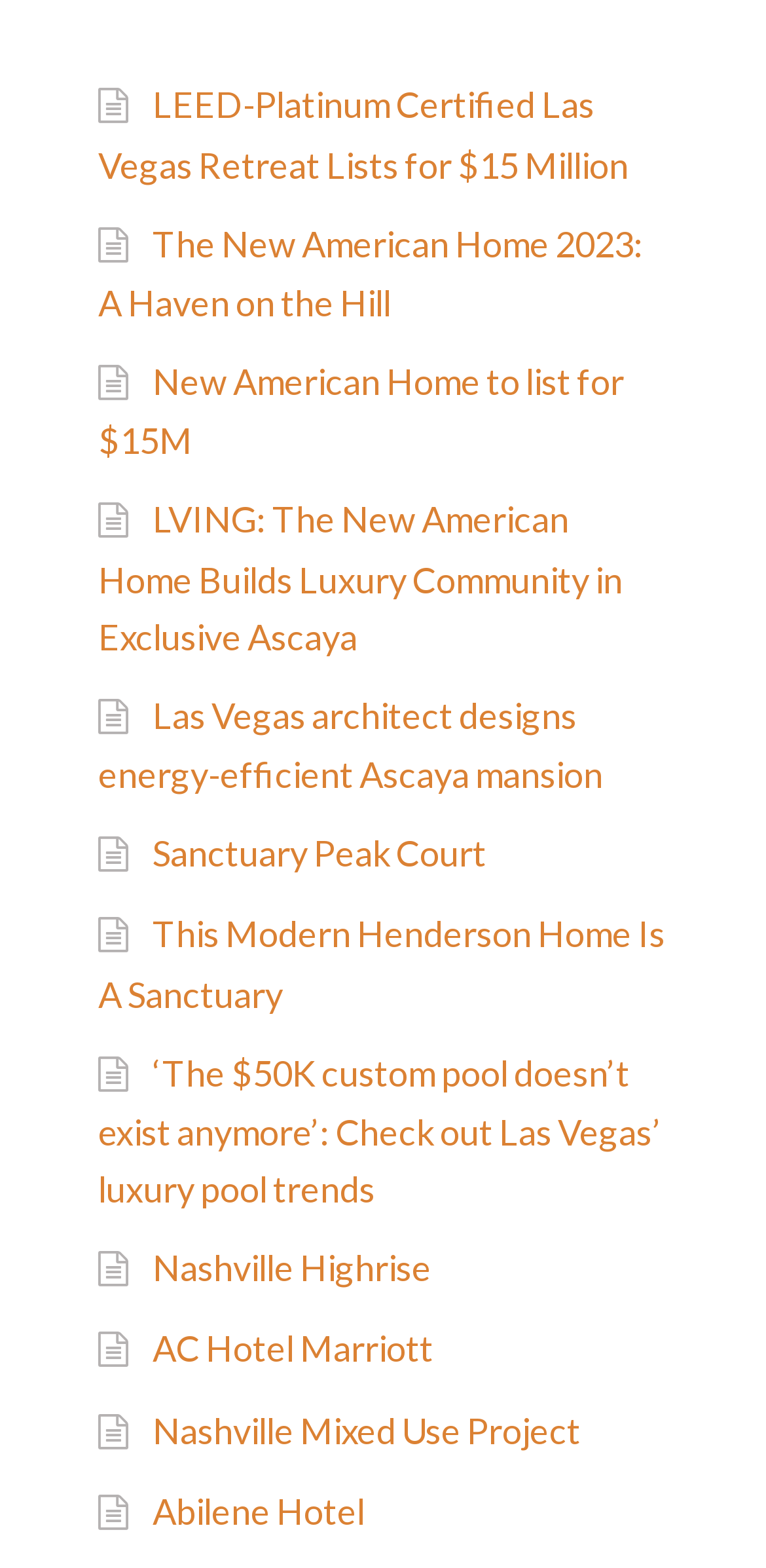Can you specify the bounding box coordinates for the region that should be clicked to fulfill this instruction: "Learn about Nashville Highrise".

[0.199, 0.795, 0.563, 0.822]